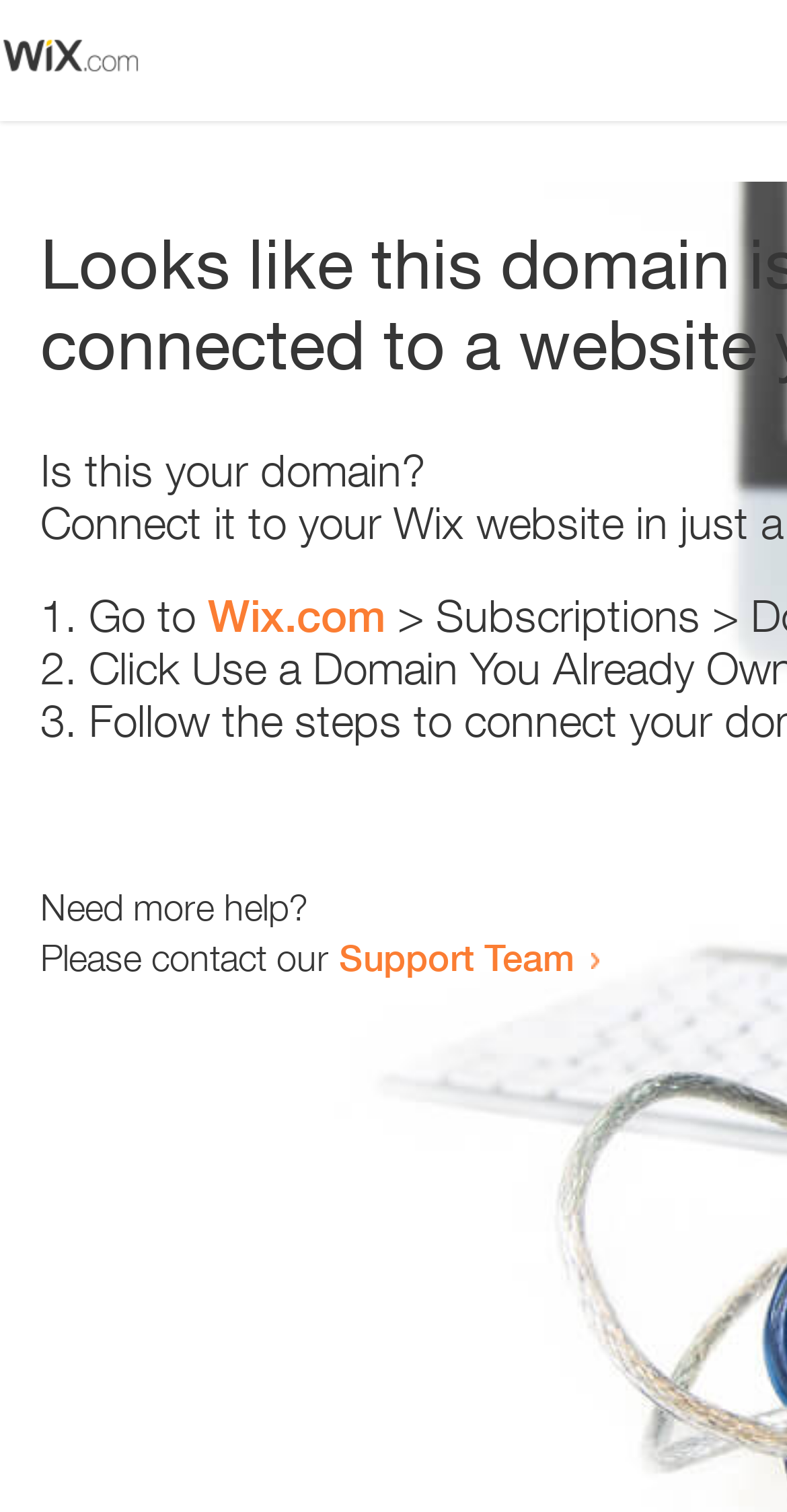Is the webpage asking a question?
Kindly offer a detailed explanation using the data available in the image.

The webpage contains a static text 'Is this your domain?' which is a question. This suggests that the webpage is asking the user a question.